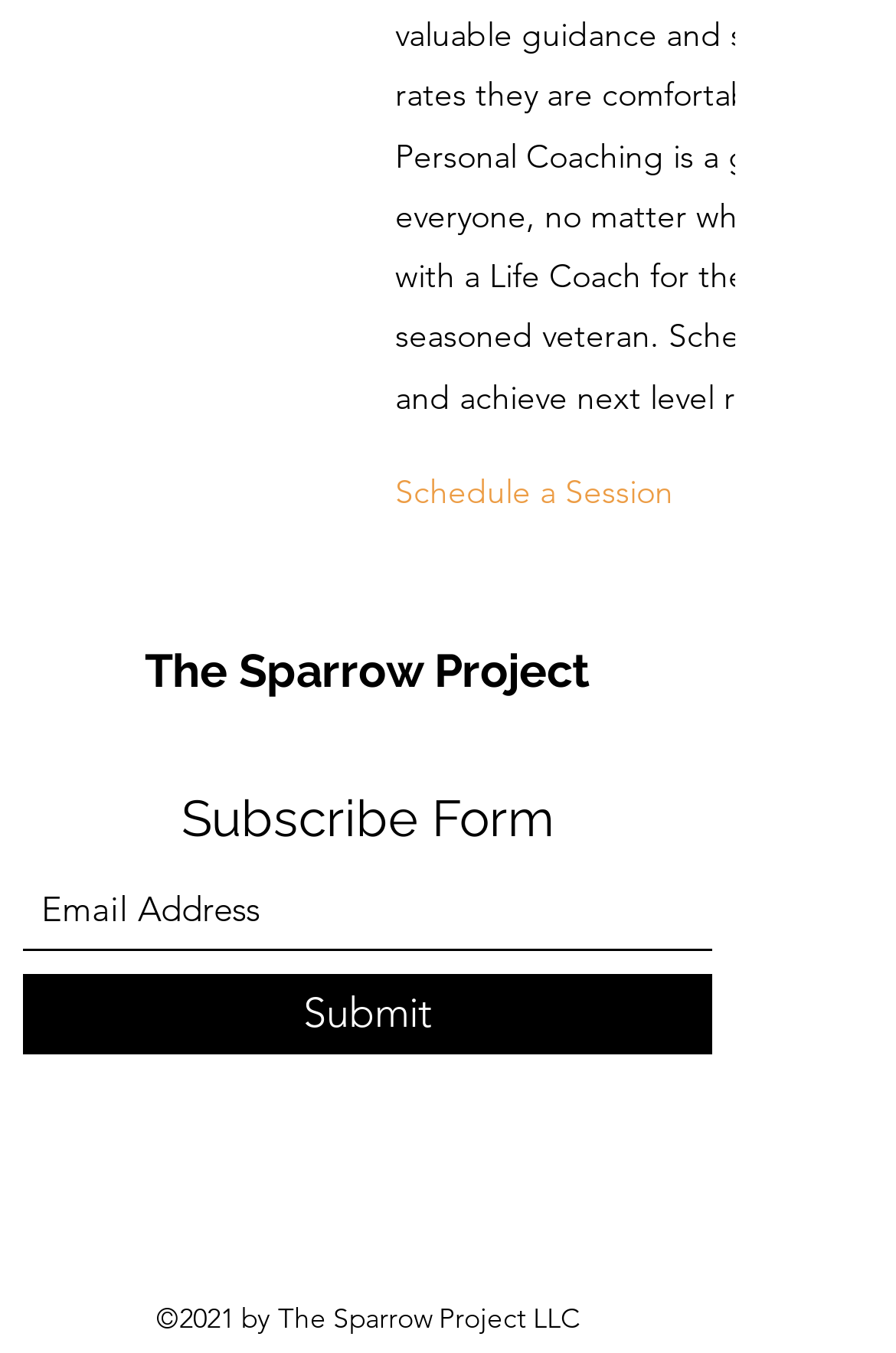How many social media platforms are listed?
Refer to the image and provide a concise answer in one word or phrase.

2